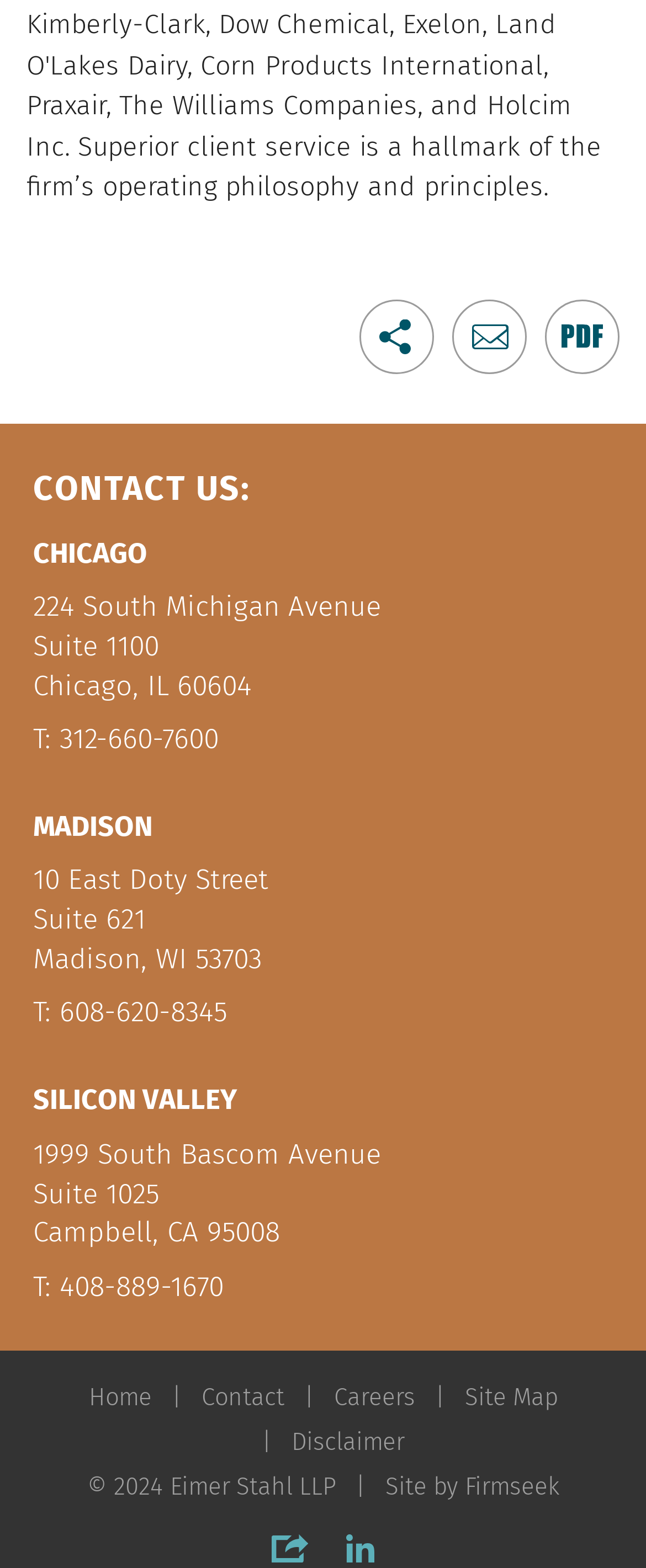Please answer the following question using a single word or phrase: 
What social media platform is linked on the webpage?

LinkedIn